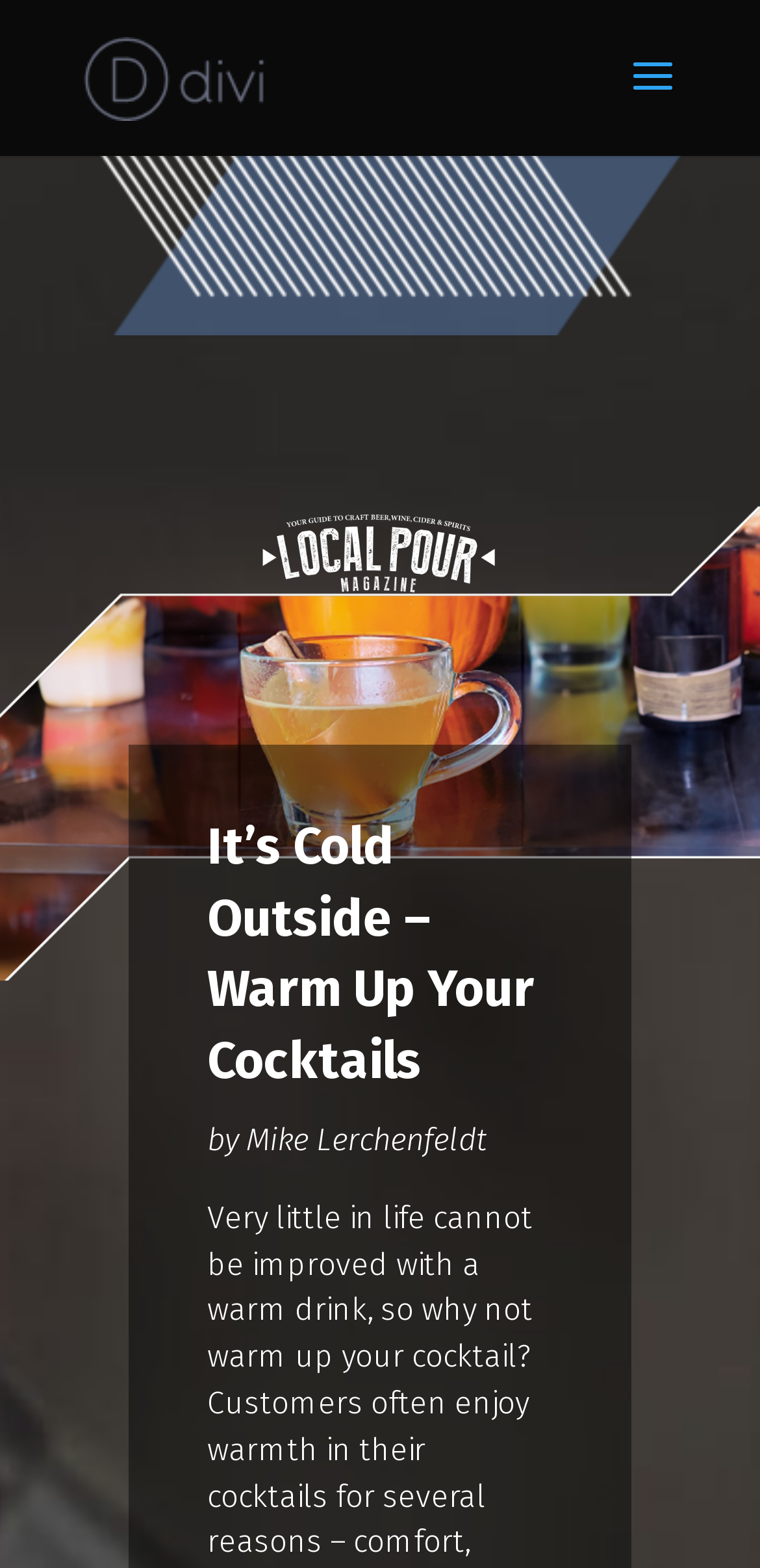Give a concise answer of one word or phrase to the question: 
How many images are on the page?

4